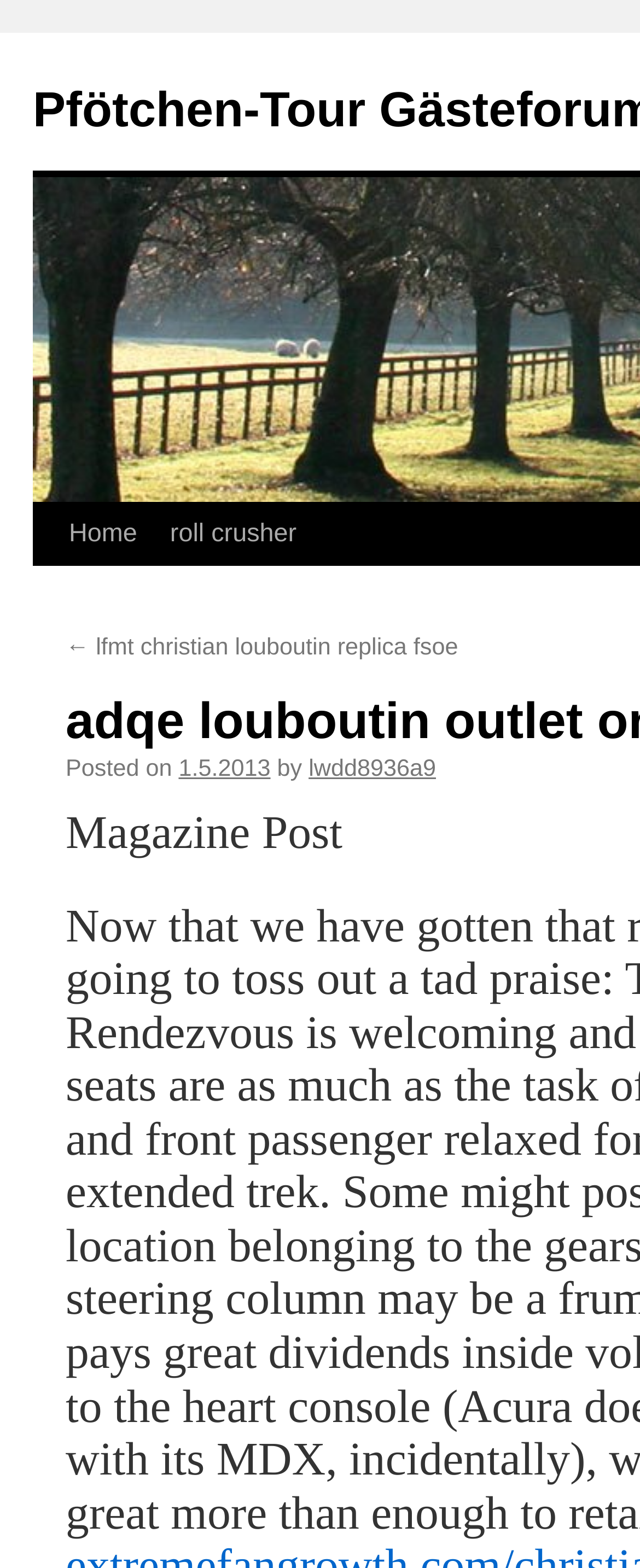Explain the webpage in detail.

The webpage appears to be a forum or blog post page. At the top, there is a link to "Skip to content" and a navigation menu with links to "Home" and "roll crusher". Below the navigation menu, there is a breadcrumb trail with a link to "← lfmt christian louboutin replica fsoe". 

On the left side of the page, there is a post metadata section that includes the text "Posted on" followed by a date "1.5.2013", and then the text "by" followed by a username "lwdd8936a9". 

To the right of the metadata section, there is a title or category label "Magazine Post". The overall layout of the page suggests that the main content of the post is likely to be located below this section, although it is not included in the provided accessibility tree.